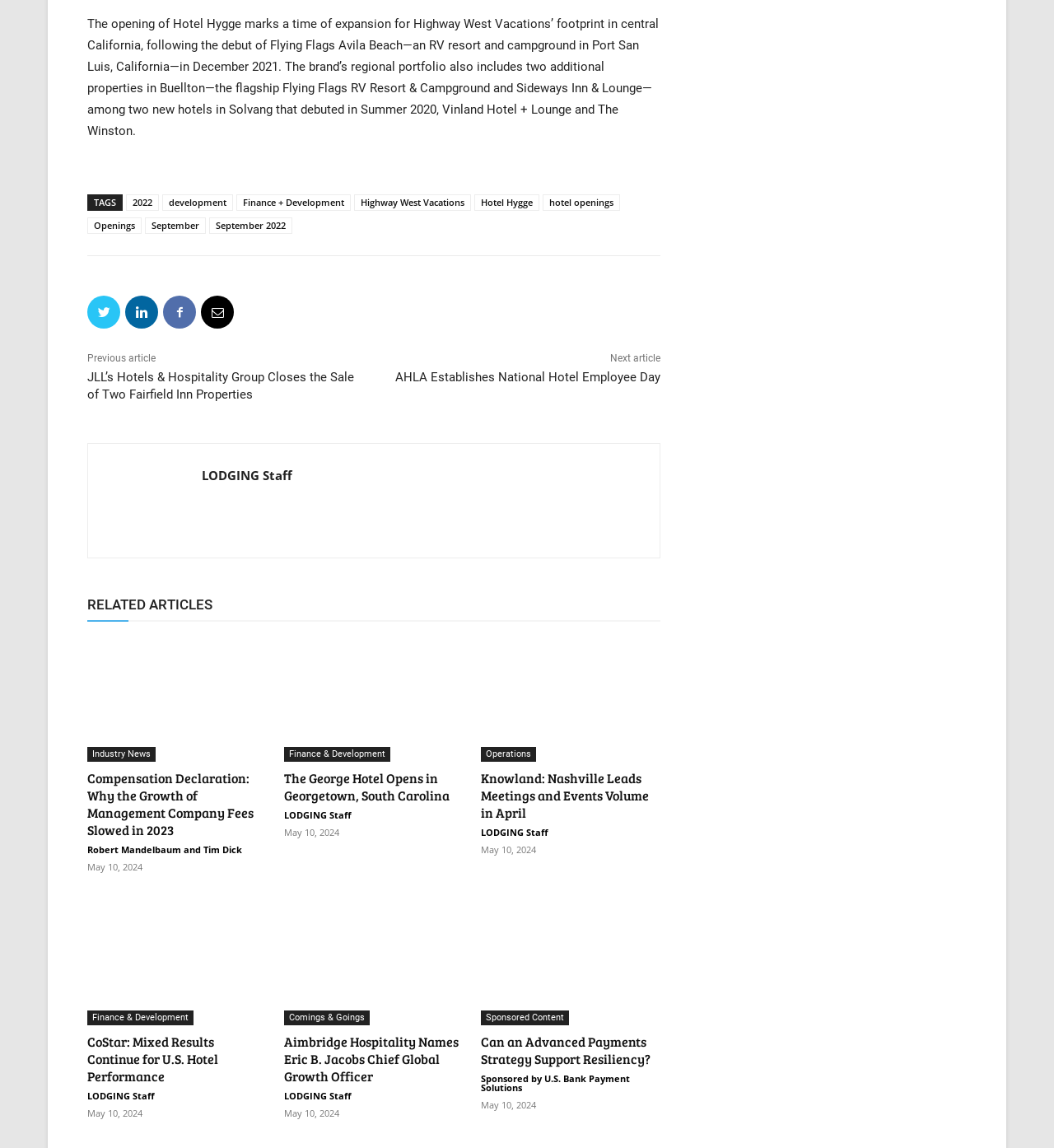Identify the coordinates of the bounding box for the element that must be clicked to accomplish the instruction: "Read the article about Hotel Hygge".

[0.45, 0.17, 0.512, 0.184]